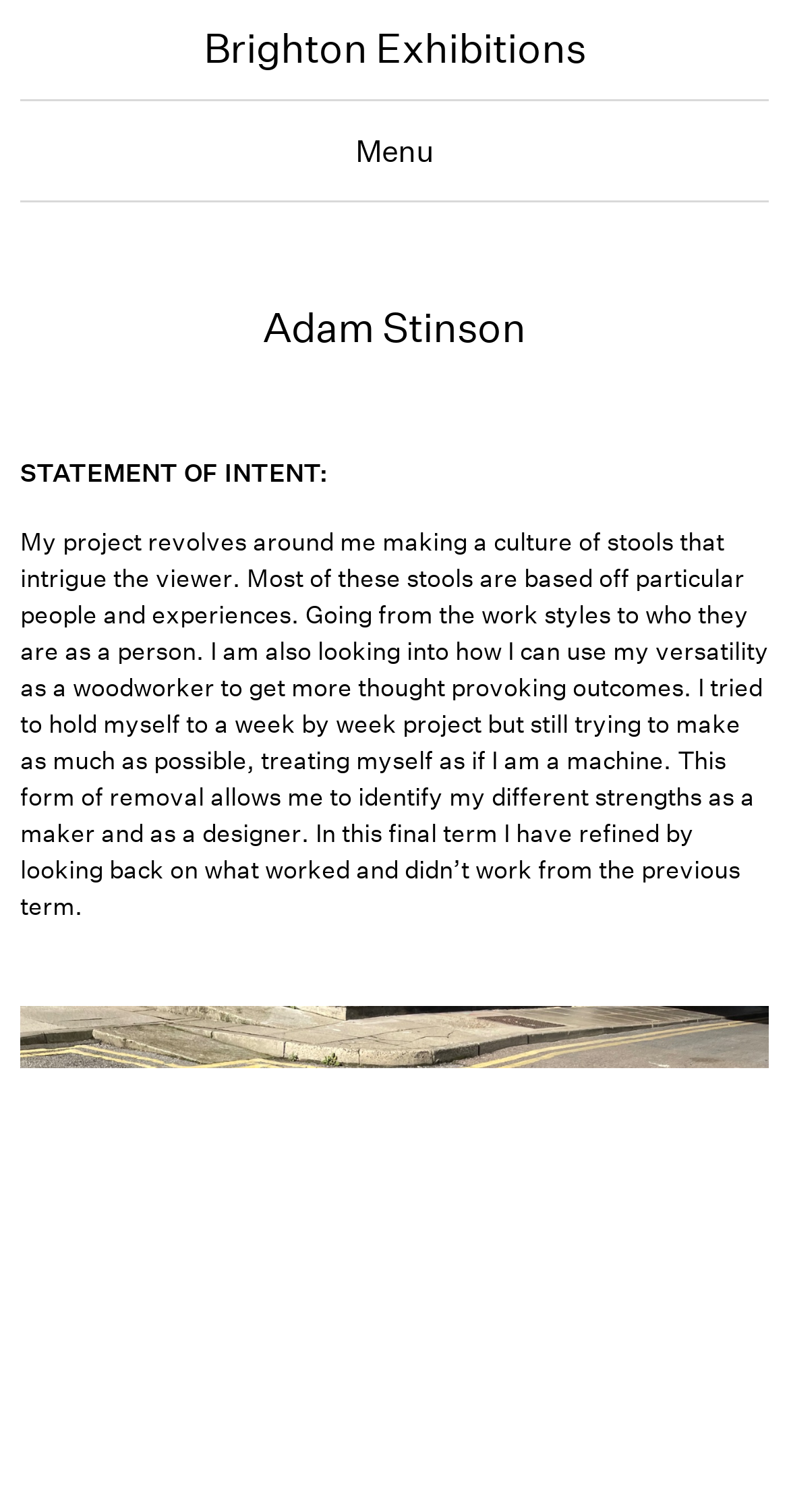Find the UI element described as: "Brighton Exhibitions" and predict its bounding box coordinates. Ensure the coordinates are four float numbers between 0 and 1, [left, top, right, bottom].

[0.258, 0.016, 0.742, 0.048]